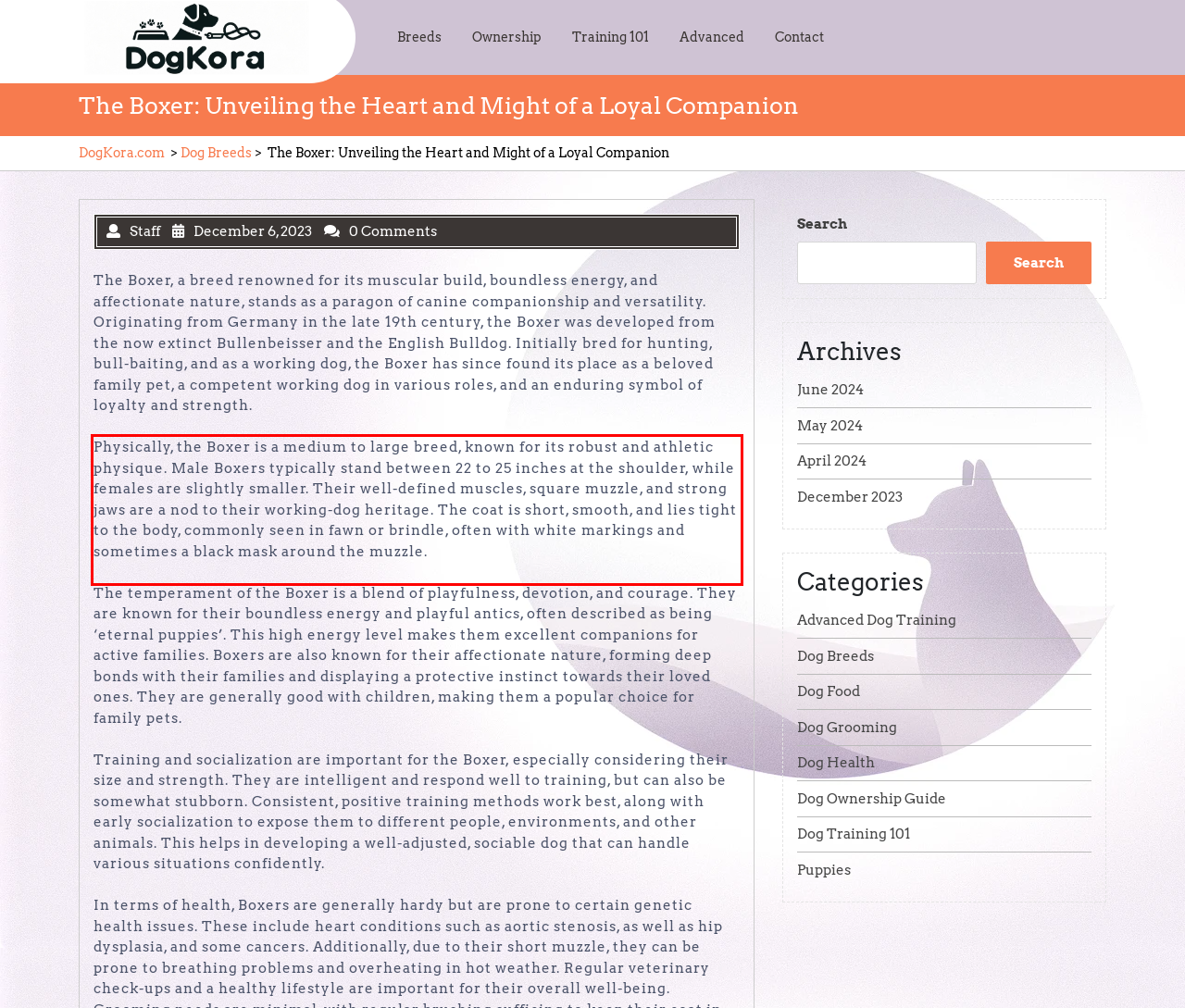Identify the red bounding box in the webpage screenshot and perform OCR to generate the text content enclosed.

Physically, the Boxer is a medium to large breed, known for its robust and athletic physique. Male Boxers typically stand between 22 to 25 inches at the shoulder, while females are slightly smaller. Their well-defined muscles, square muzzle, and strong jaws are a nod to their working-dog heritage. The coat is short, smooth, and lies tight to the body, commonly seen in fawn or brindle, often with white markings and sometimes a black mask around the muzzle.